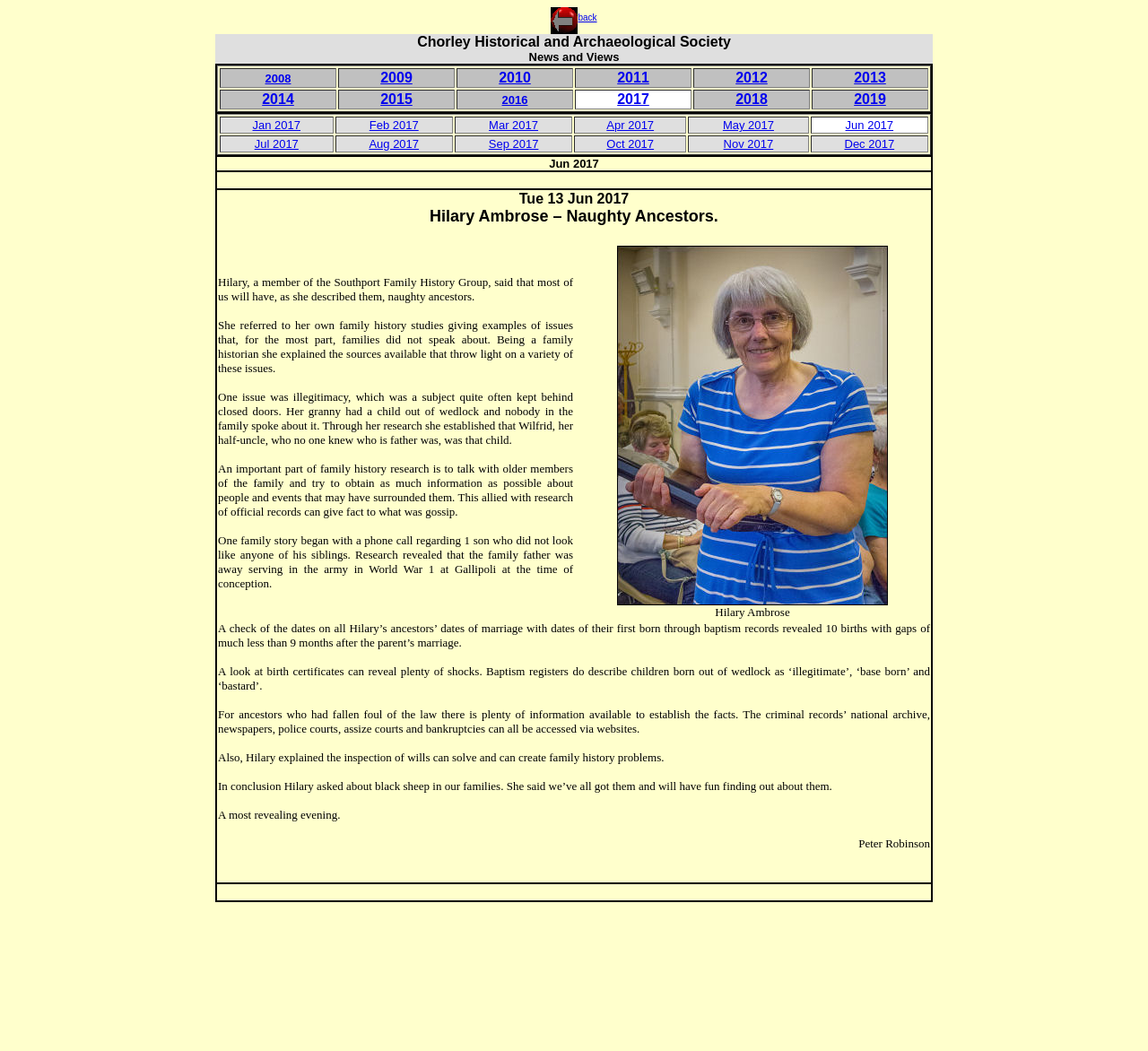Based on what you see in the screenshot, provide a thorough answer to this question: What is the name of the society?

The name of the society can be found at the top of the webpage, which is 'Chorley Historical and Archaeological Society'.